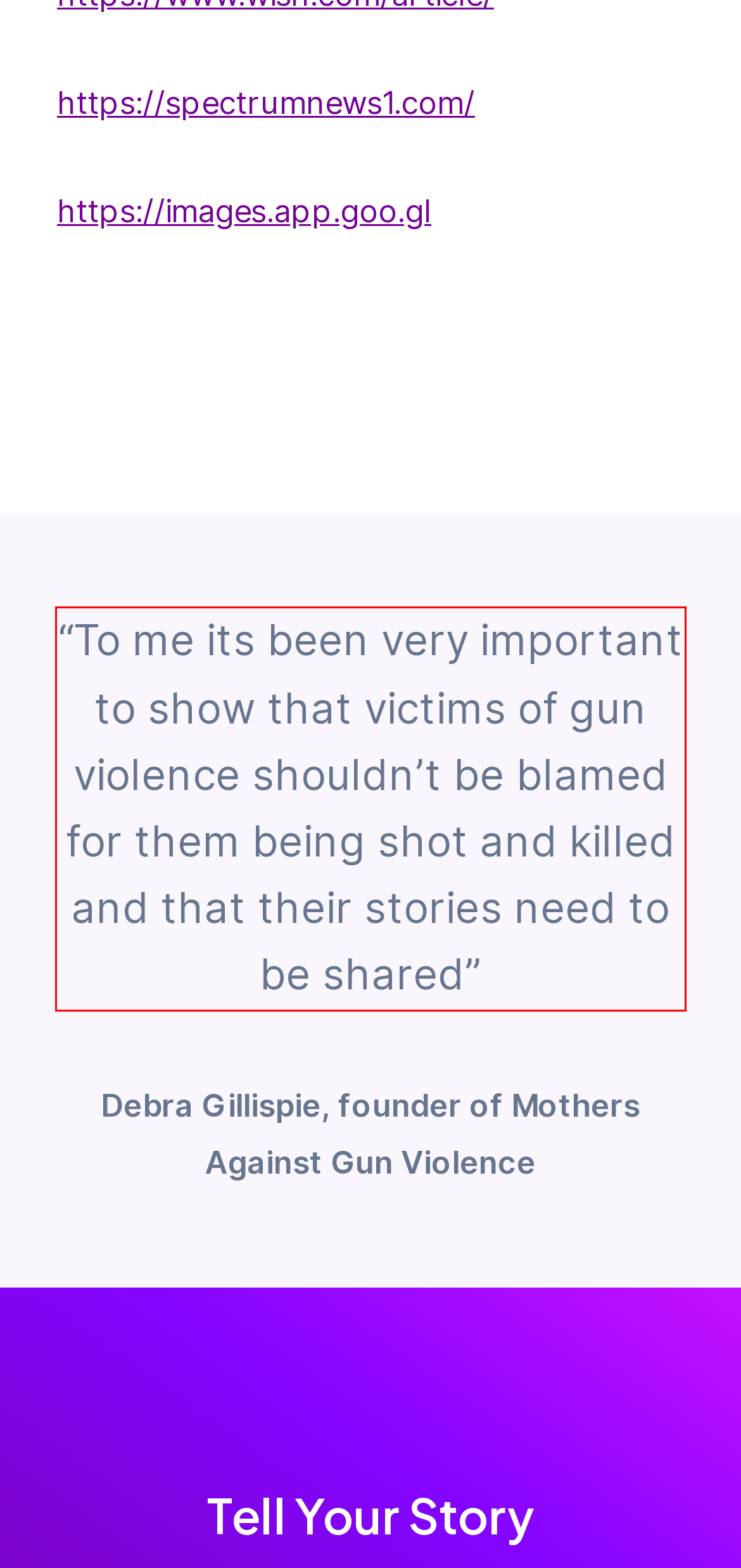You are given a screenshot of a webpage with a UI element highlighted by a red bounding box. Please perform OCR on the text content within this red bounding box.

“To me its been very important to show that victims of gun violence shouldn’t be blamed for them being shot and killed and that their stories need to be shared”